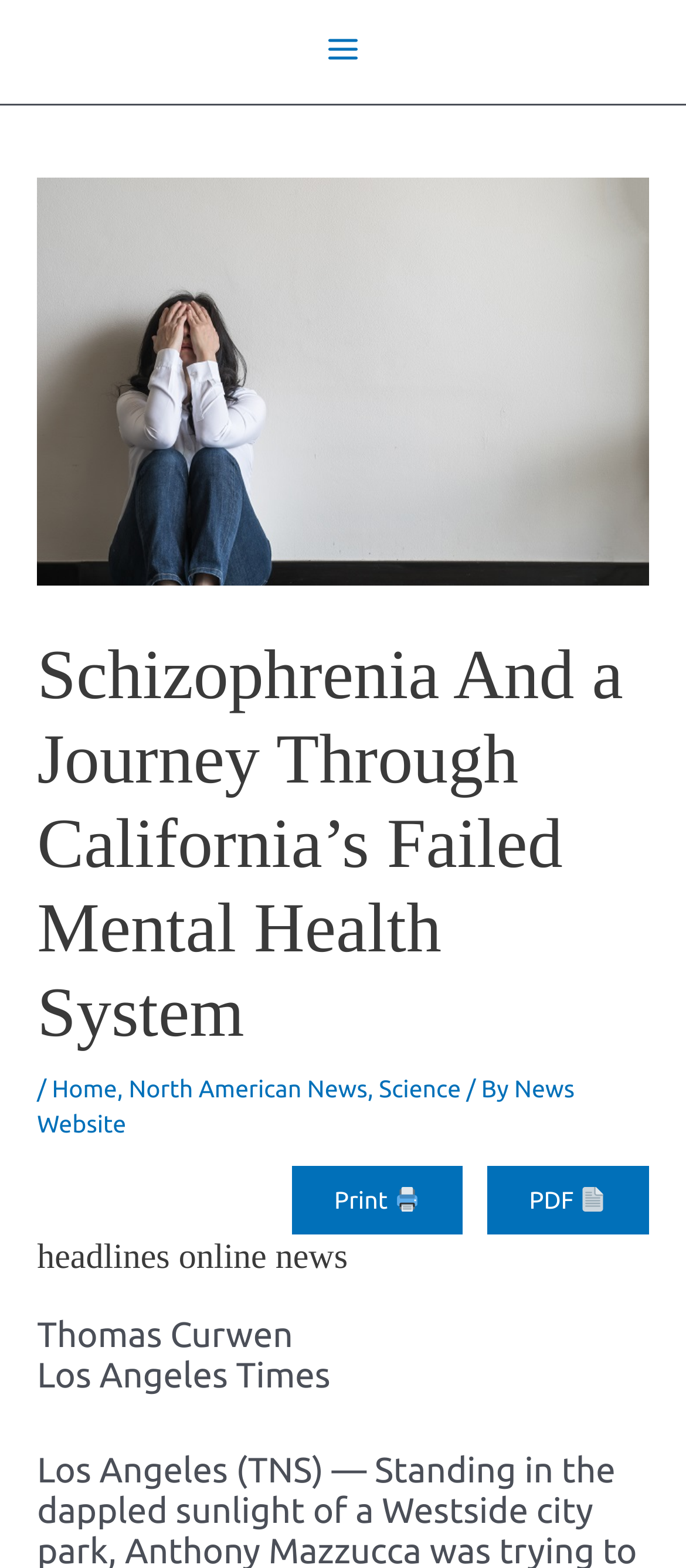Provide the bounding box coordinates of the UI element this sentence describes: "Brave New Words".

None